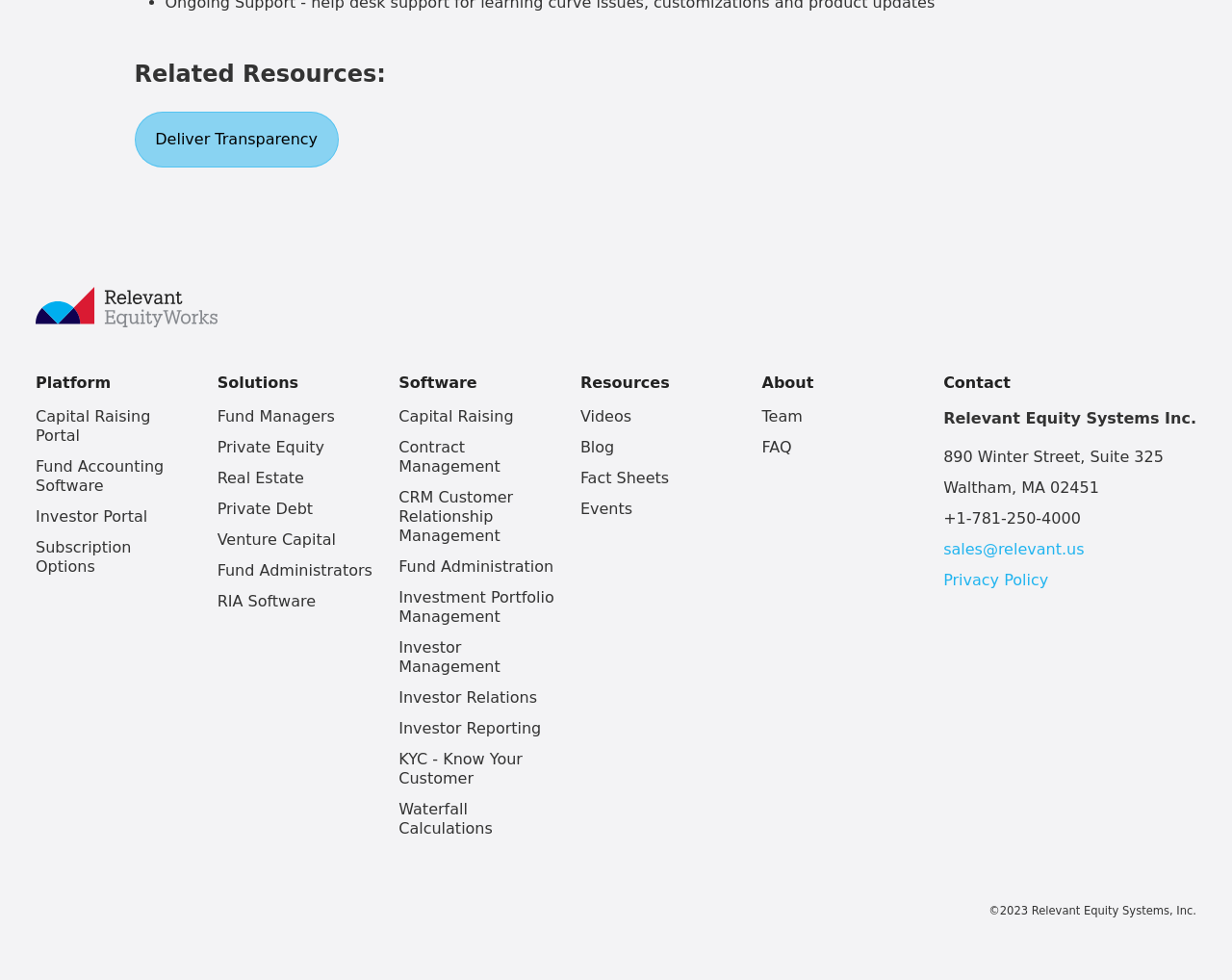Specify the bounding box coordinates of the area to click in order to execute this command: 'Visit 'Capital Raising Portal''. The coordinates should consist of four float numbers ranging from 0 to 1, and should be formatted as [left, top, right, bottom].

[0.029, 0.416, 0.122, 0.454]